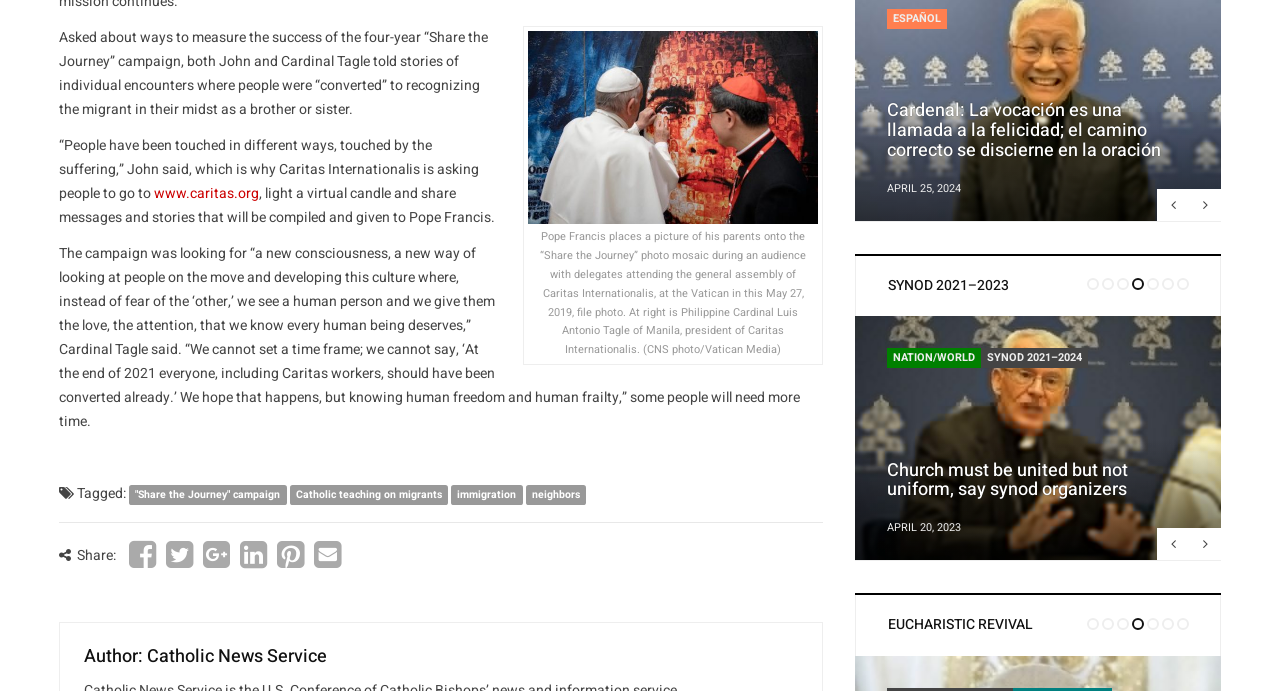Provide the bounding box coordinates in the format (top-left x, top-left y, bottom-right x, bottom-right y). All values are floating point numbers between 0 and 1. Determine the bounding box coordinate of the UI element described as: immigration

[0.357, 0.705, 0.404, 0.726]